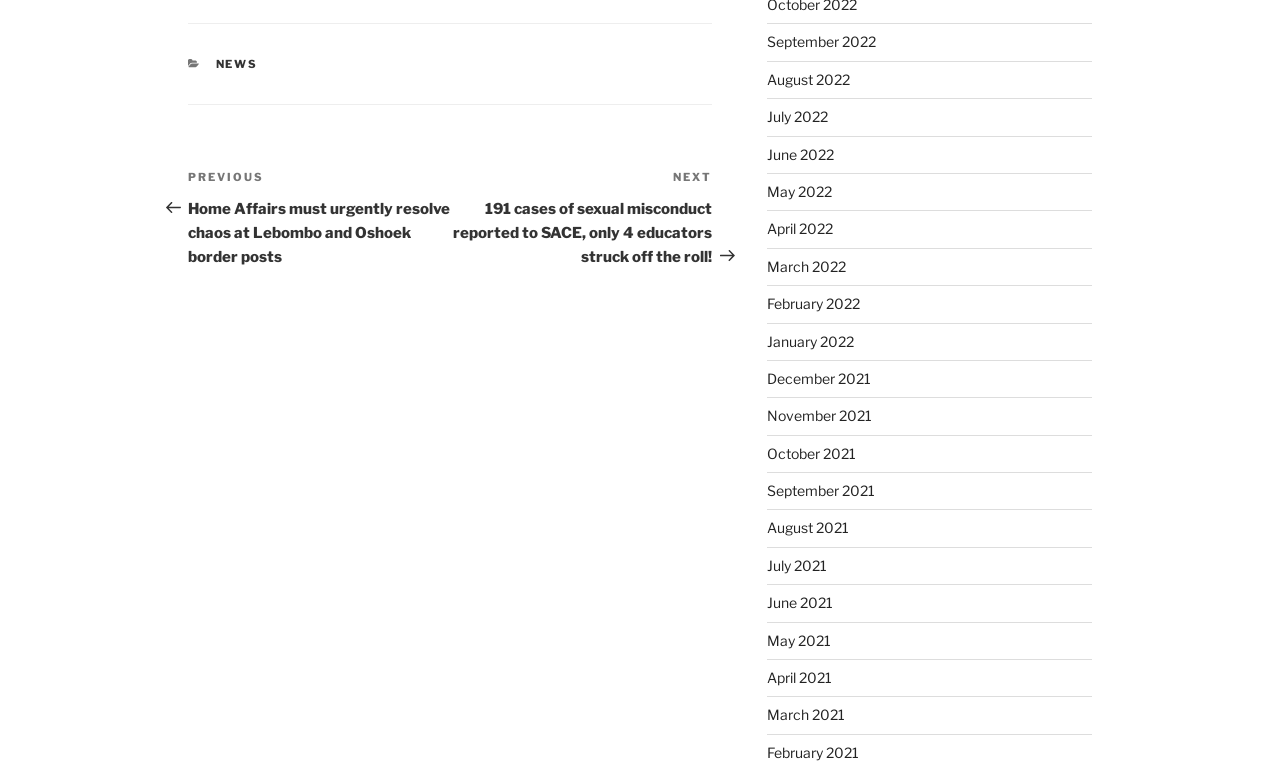Find the bounding box coordinates of the element you need to click on to perform this action: 'View posts in September 2022'. The coordinates should be represented by four float values between 0 and 1, in the format [left, top, right, bottom].

[0.599, 0.043, 0.684, 0.065]